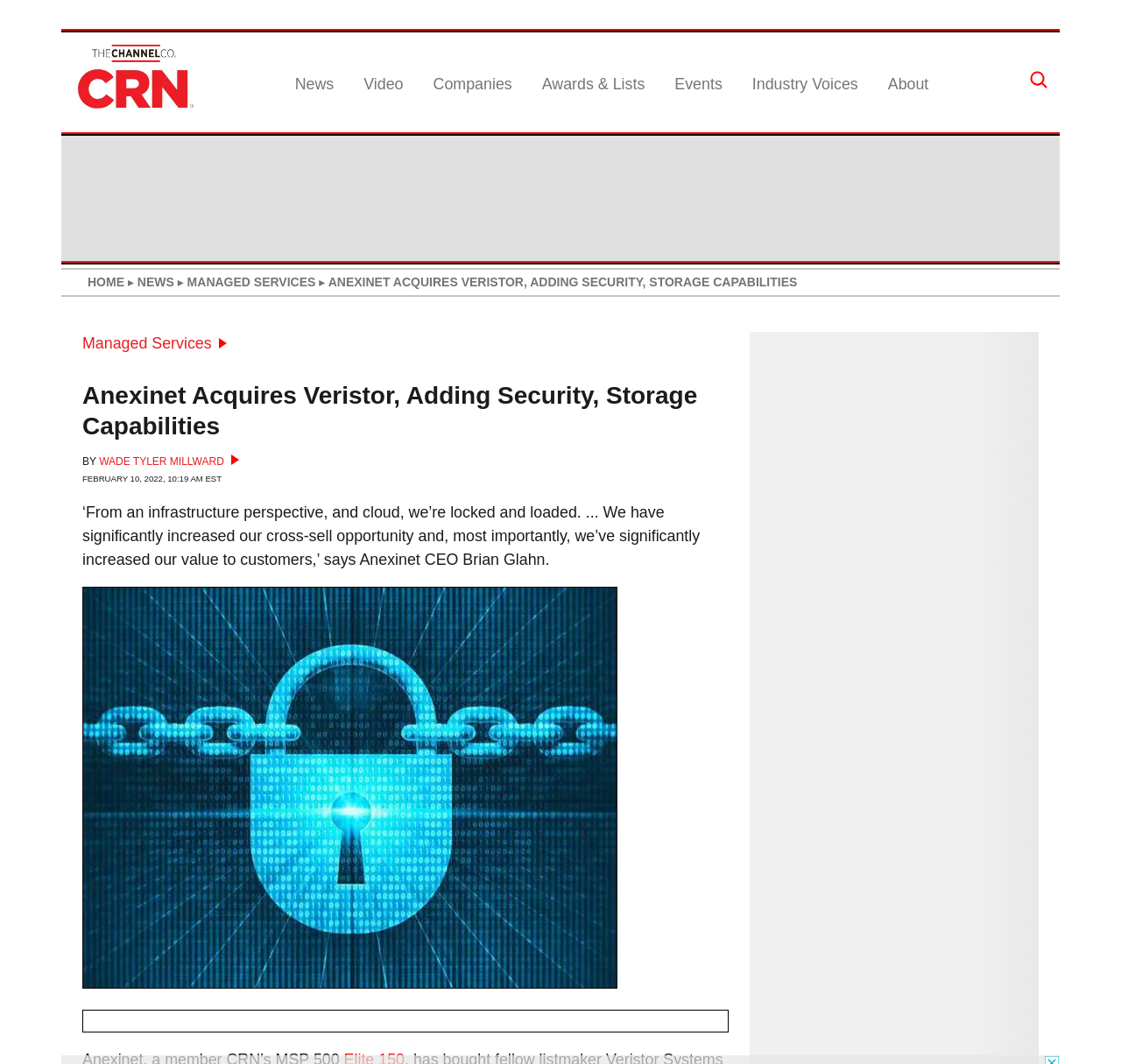What is the date of the article?
Please answer the question with a single word or phrase, referencing the image.

February 10, 2022